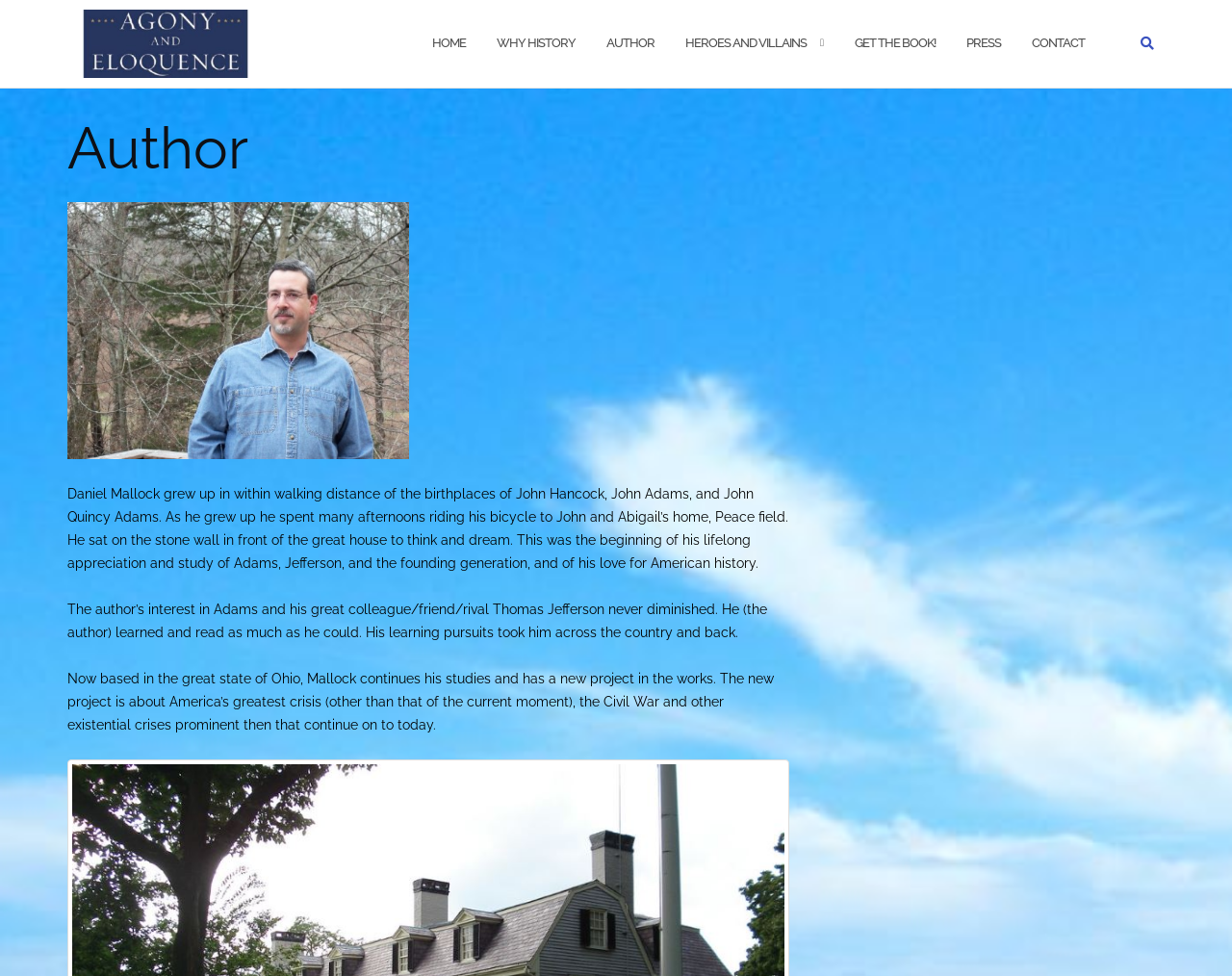Provide a comprehensive description of the webpage.

The webpage is about the author Daniel Mallock, who has written a book about John Adams, Thomas Jefferson, and the American Revolution. At the top of the page, there is a link and an image with the title "Agony and Eloquence – John Adams, Thomas Jefferson and a World of Revolution". Below this, there is a navigation menu with seven links: "HOME", "WHY HISTORY", "AUTHOR", "HEROES AND VILLAINS", "GET THE BOOK!", "PRESS", and "CONTACT". These links are aligned horizontally and take up about half of the page width.

On the right side of the page, there is a button with an icon. Below this button, there is a header section with a heading "Author" and an image. The image is positioned to the left of the heading. 

The main content of the page is a biography of the author, Daniel Mallock. The text is divided into three paragraphs, which describe his childhood, his interest in American history, and his current projects. The paragraphs are positioned below the header section and take up about half of the page height. The text is written in a formal tone and provides a brief overview of the author's life and work.